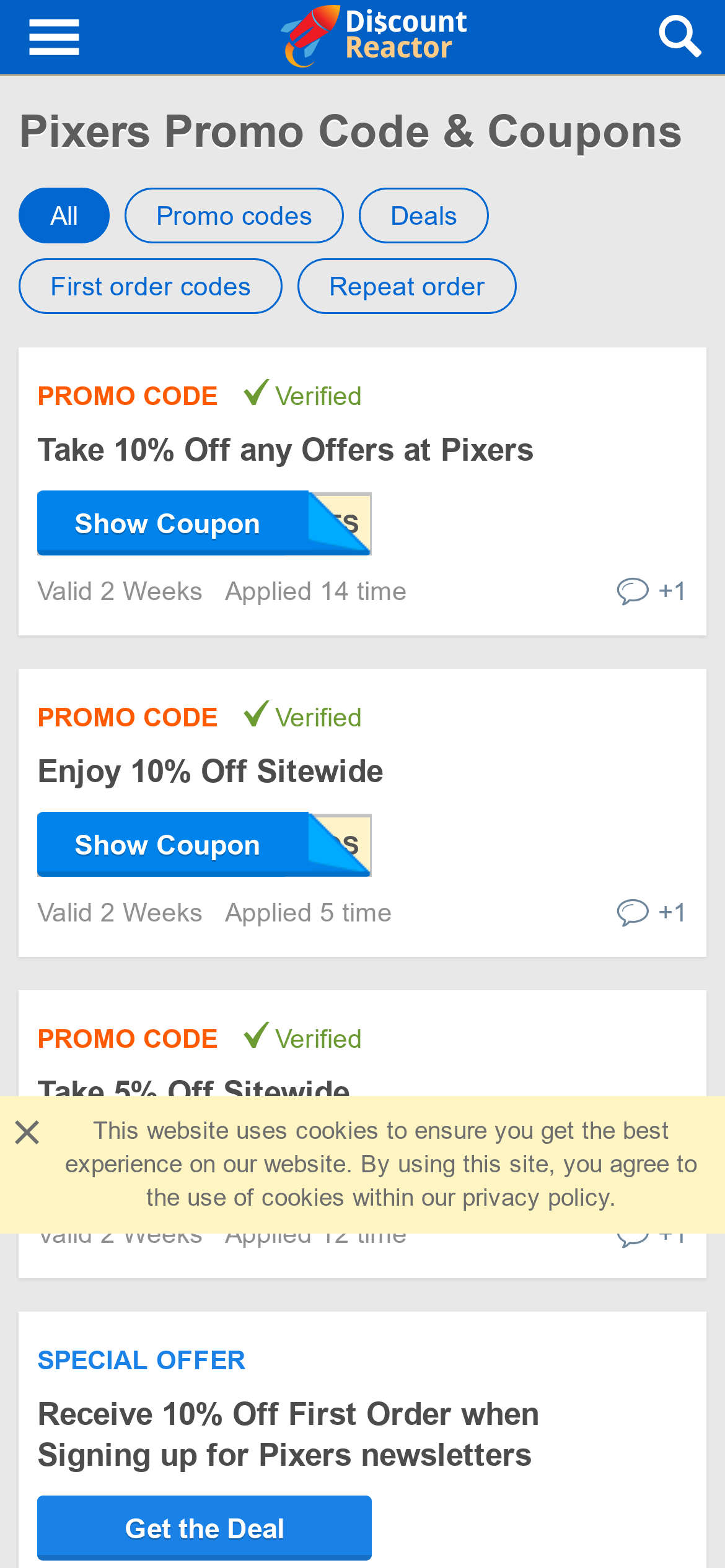Identify the bounding box coordinates of the area you need to click to perform the following instruction: "Click on 'Take 10% Off any Offers at Pixers'".

[0.051, 0.276, 0.736, 0.299]